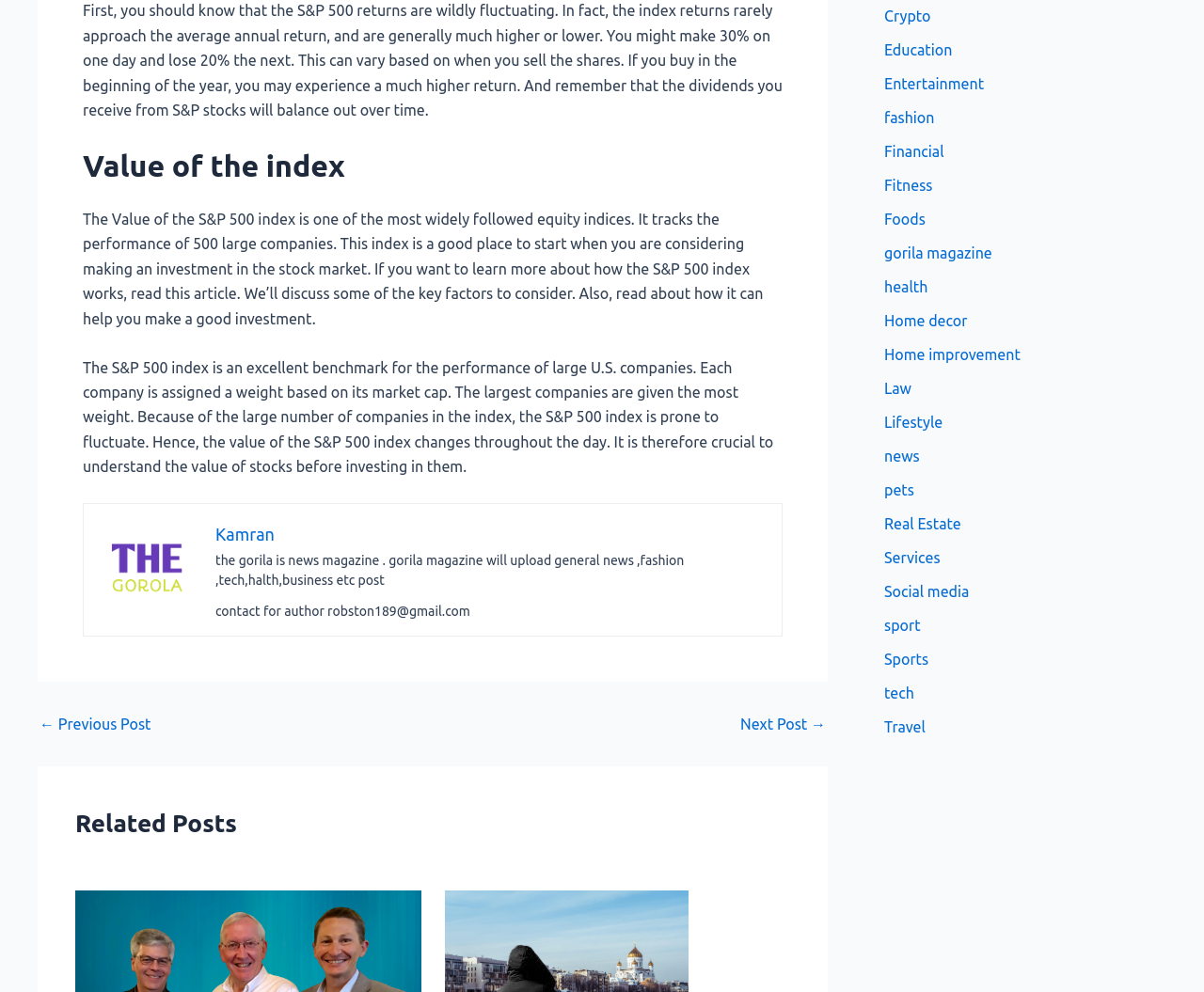Please locate the bounding box coordinates for the element that should be clicked to achieve the following instruction: "Click on 'Next Post'". Ensure the coordinates are given as four float numbers between 0 and 1, i.e., [left, top, right, bottom].

[0.615, 0.722, 0.686, 0.738]